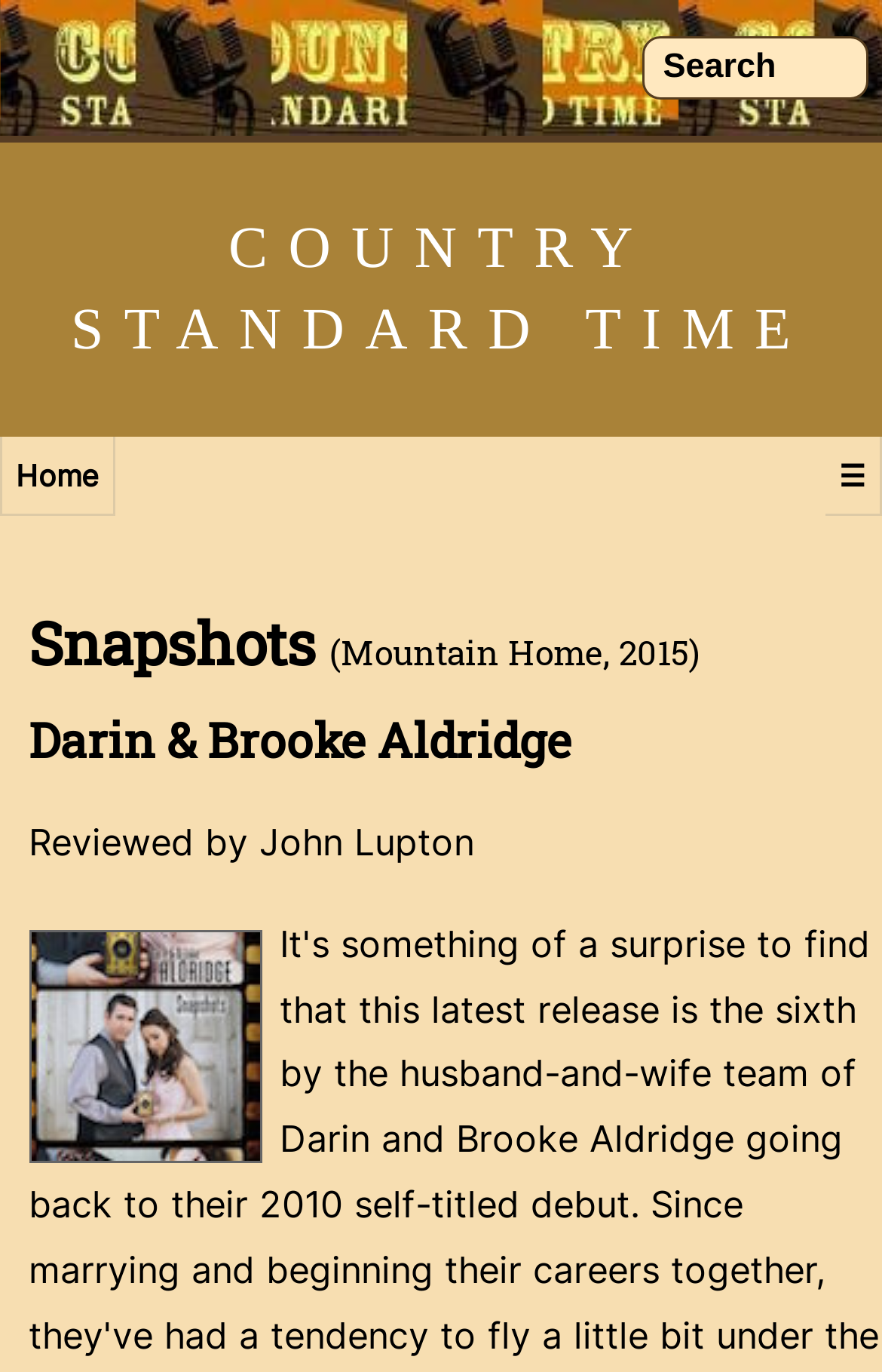What is the type of music website?
Provide a well-explained and detailed answer to the question.

I inferred this answer by looking at the link 'COUNTRY STANDARD TIME' which suggests that the website is related to country music.